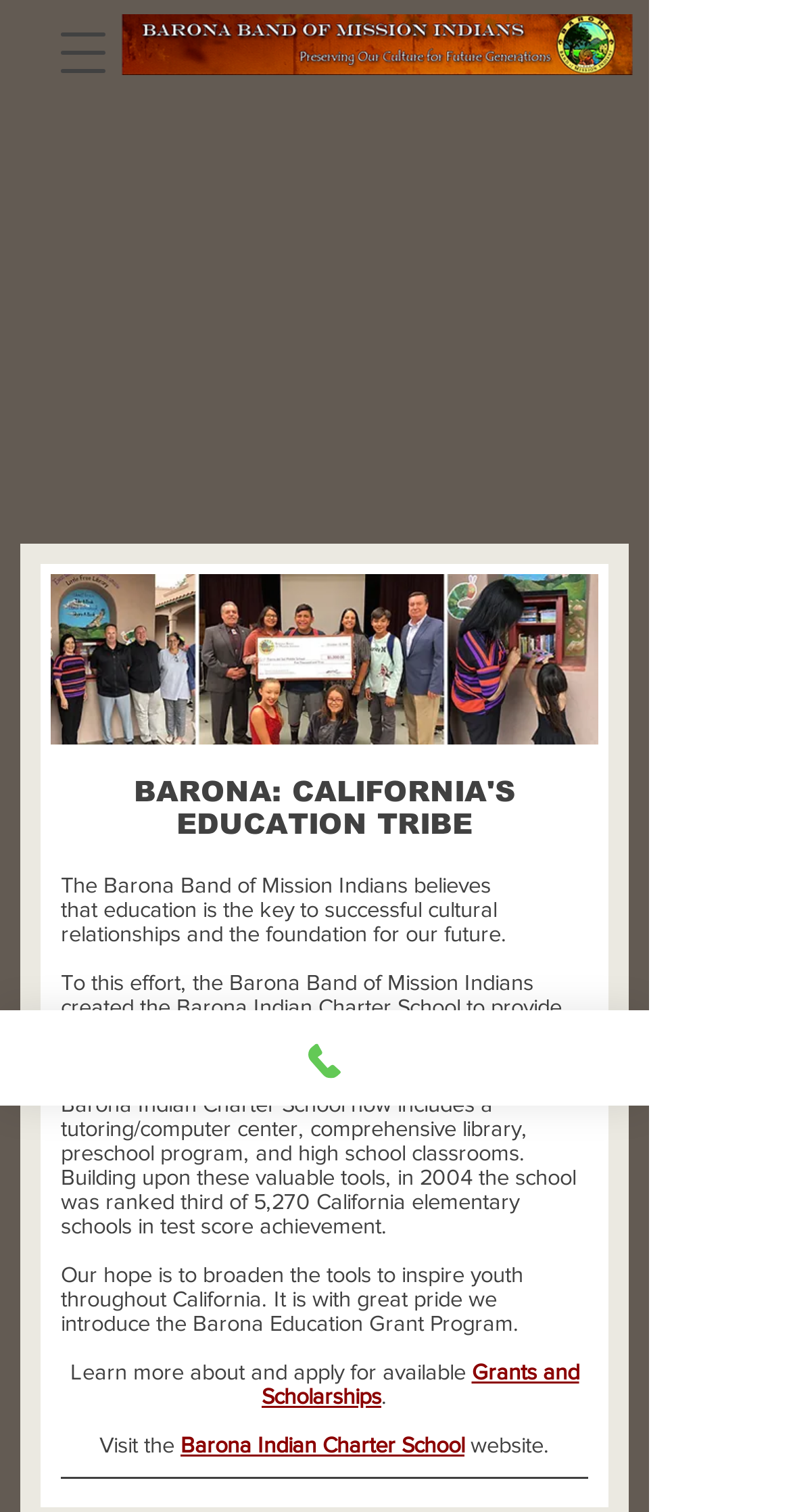What is the Barona Education Grant Program for?
Please look at the screenshot and answer in one word or a short phrase.

To inspire youth